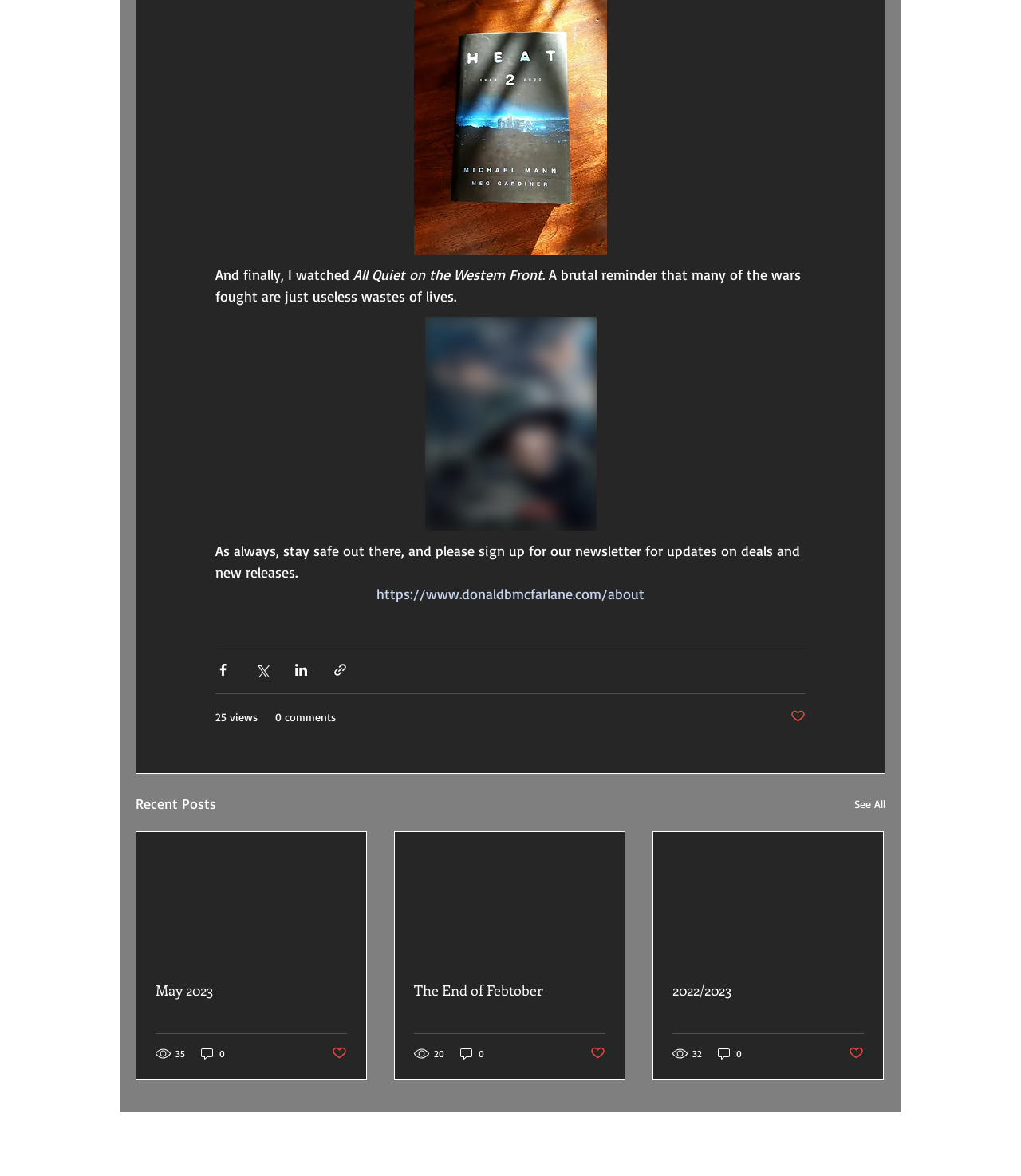Specify the bounding box coordinates of the region I need to click to perform the following instruction: "See all recent posts". The coordinates must be four float numbers in the range of 0 to 1, i.e., [left, top, right, bottom].

[0.837, 0.674, 0.867, 0.694]